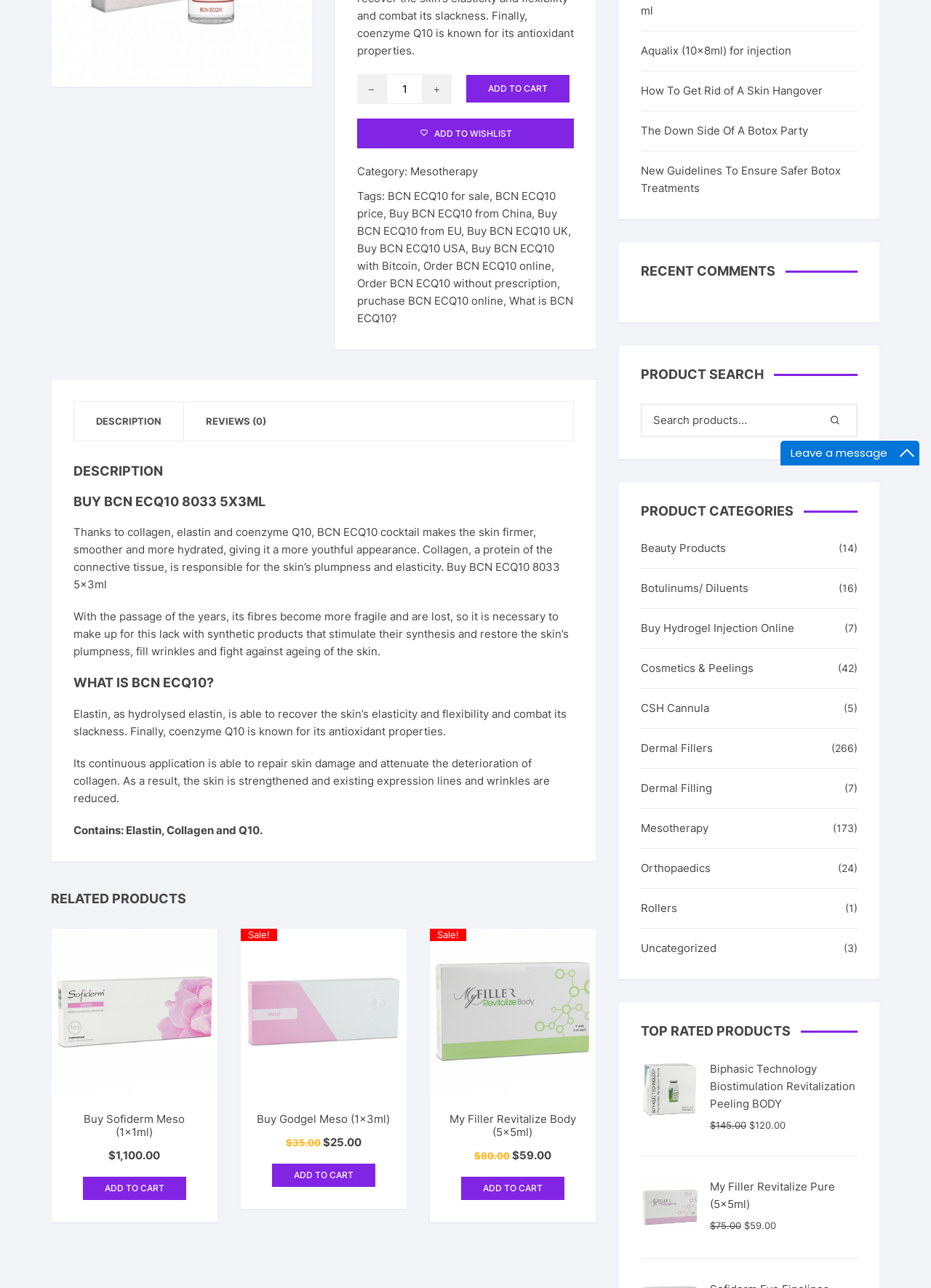Identify the bounding box of the UI element described as follows: "products". Provide the coordinates as four float numbers in the range of 0 to 1 [left, top, right, bottom].

[0.277, 0.487, 0.326, 0.498]